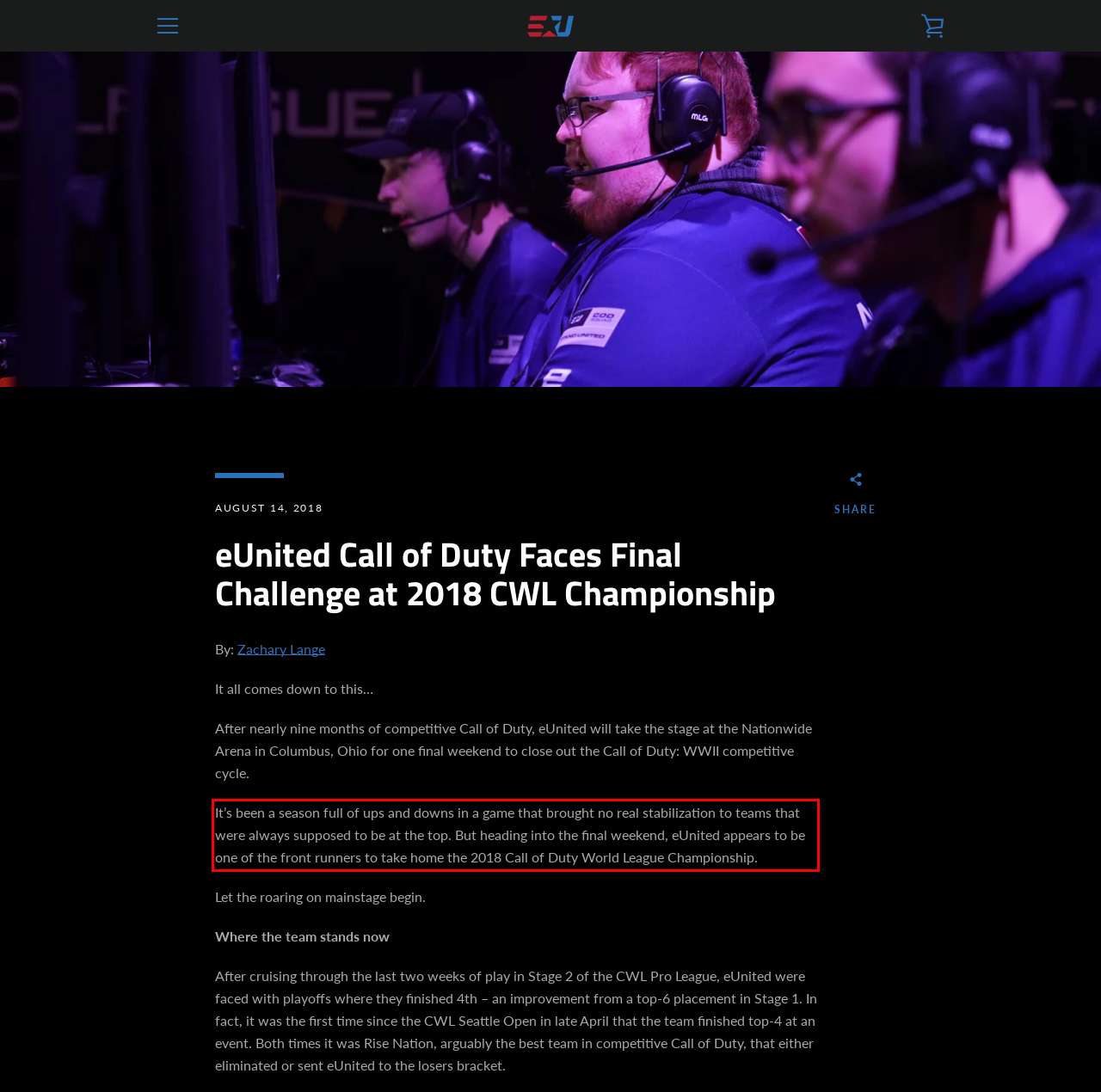Please identify and extract the text from the UI element that is surrounded by a red bounding box in the provided webpage screenshot.

It’s been a season full of ups and downs in a game that brought no real stabilization to teams that were always supposed to be at the top. But heading into the final weekend, eUnited appears to be one of the front runners to take home the 2018 Call of Duty World League Championship.